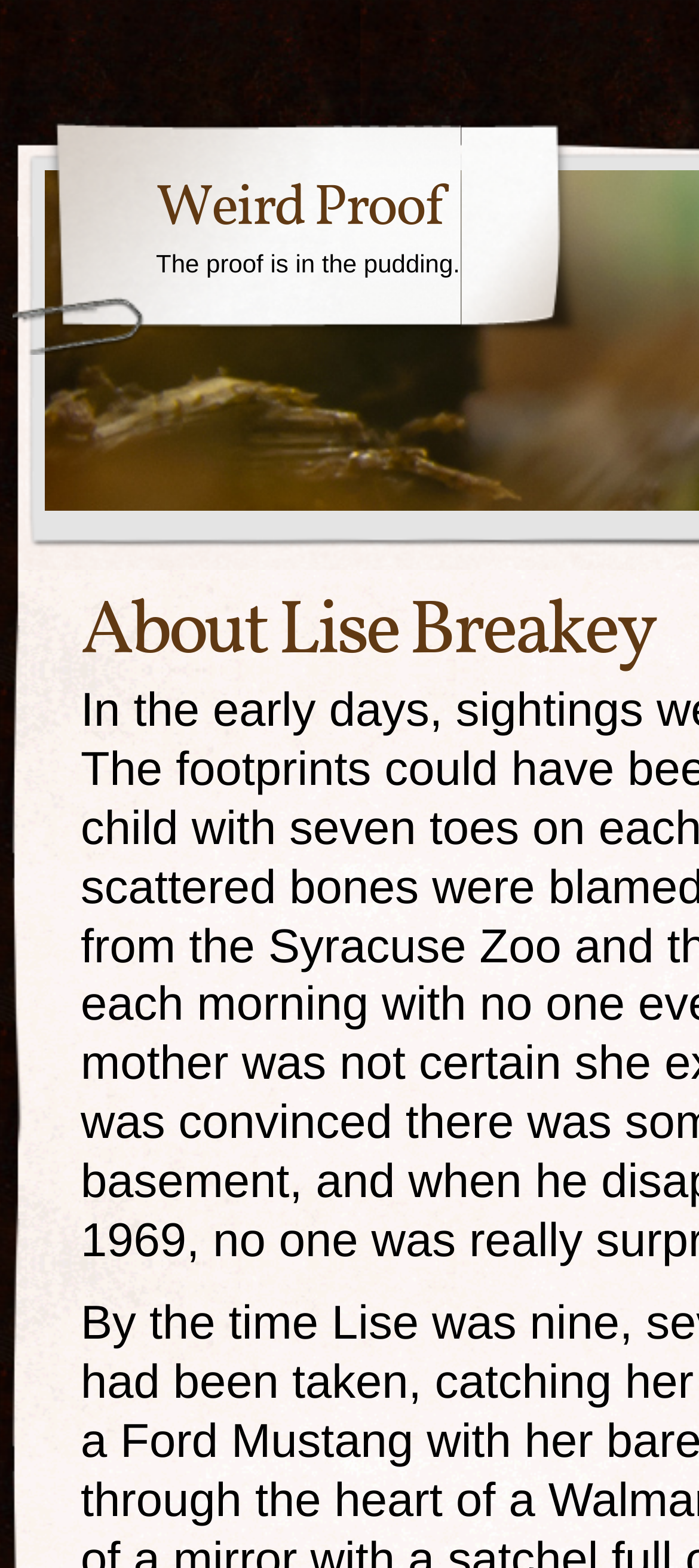Find the main header of the webpage and produce its text content.

About Lise Breakey